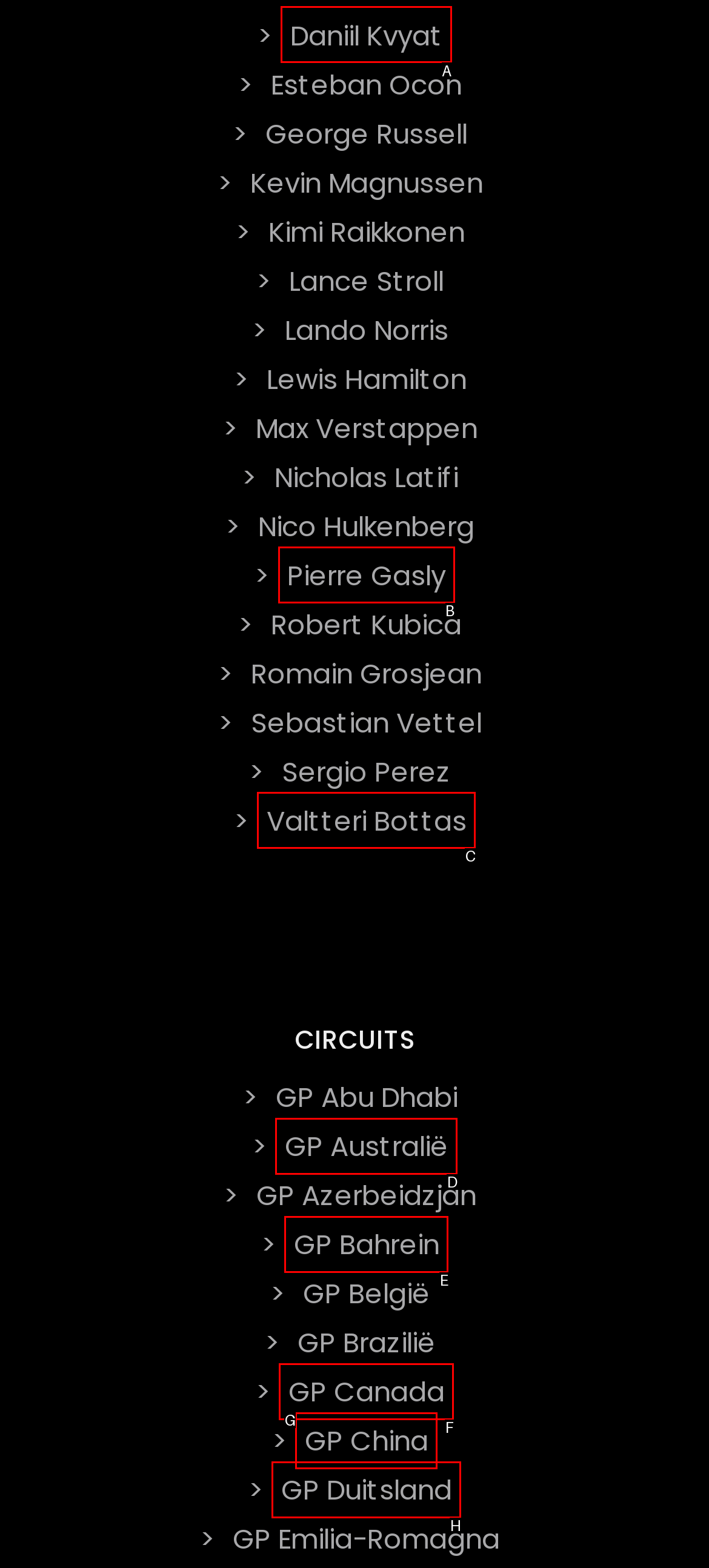Indicate the UI element to click to perform the task: View Daniil Kvyat's profile. Reply with the letter corresponding to the chosen element.

A